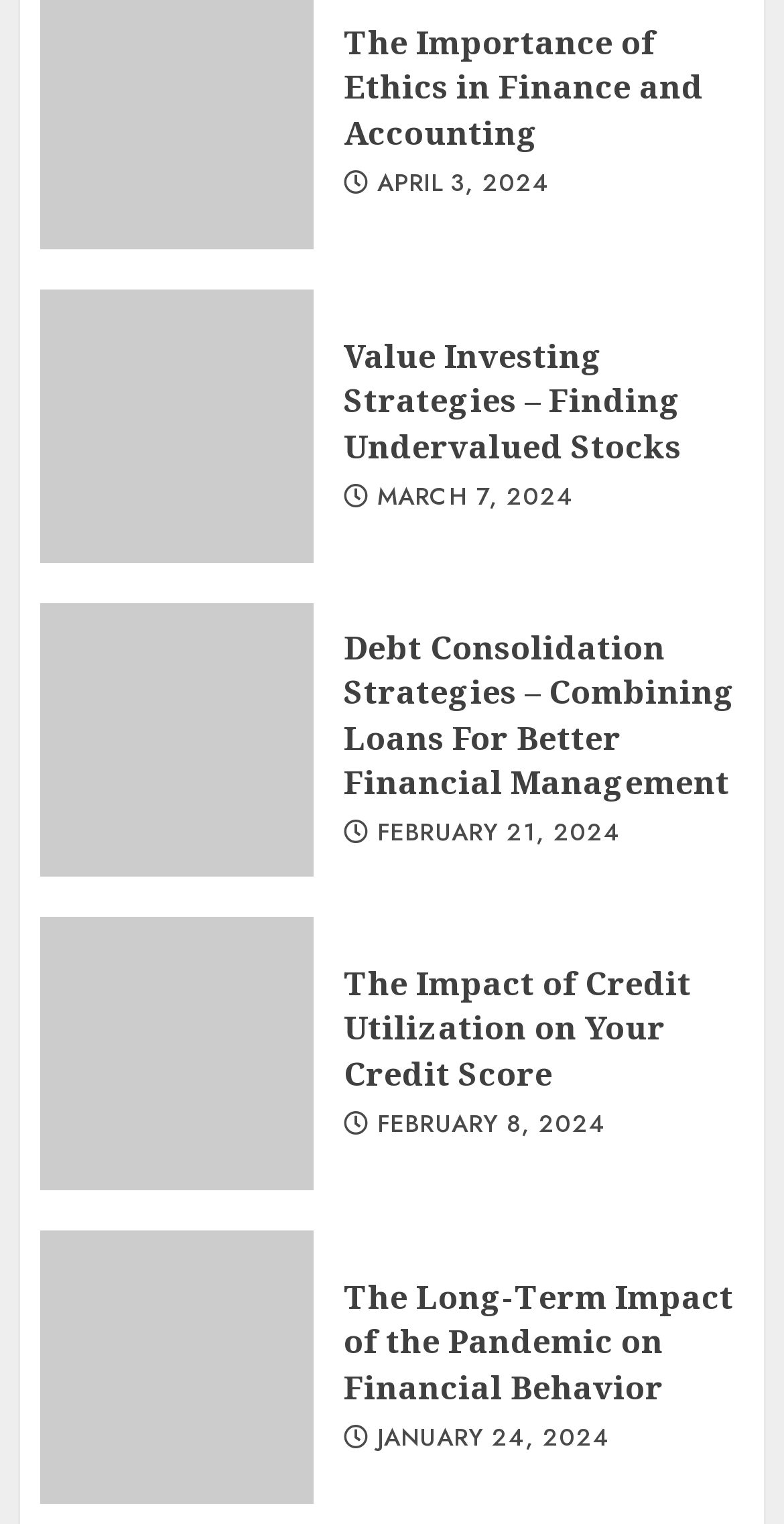How many articles are listed on this page?
Carefully analyze the image and provide a thorough answer to the question.

I counted the number of headings and links on the page, and there are 8 articles listed, each with a heading, link, and date.